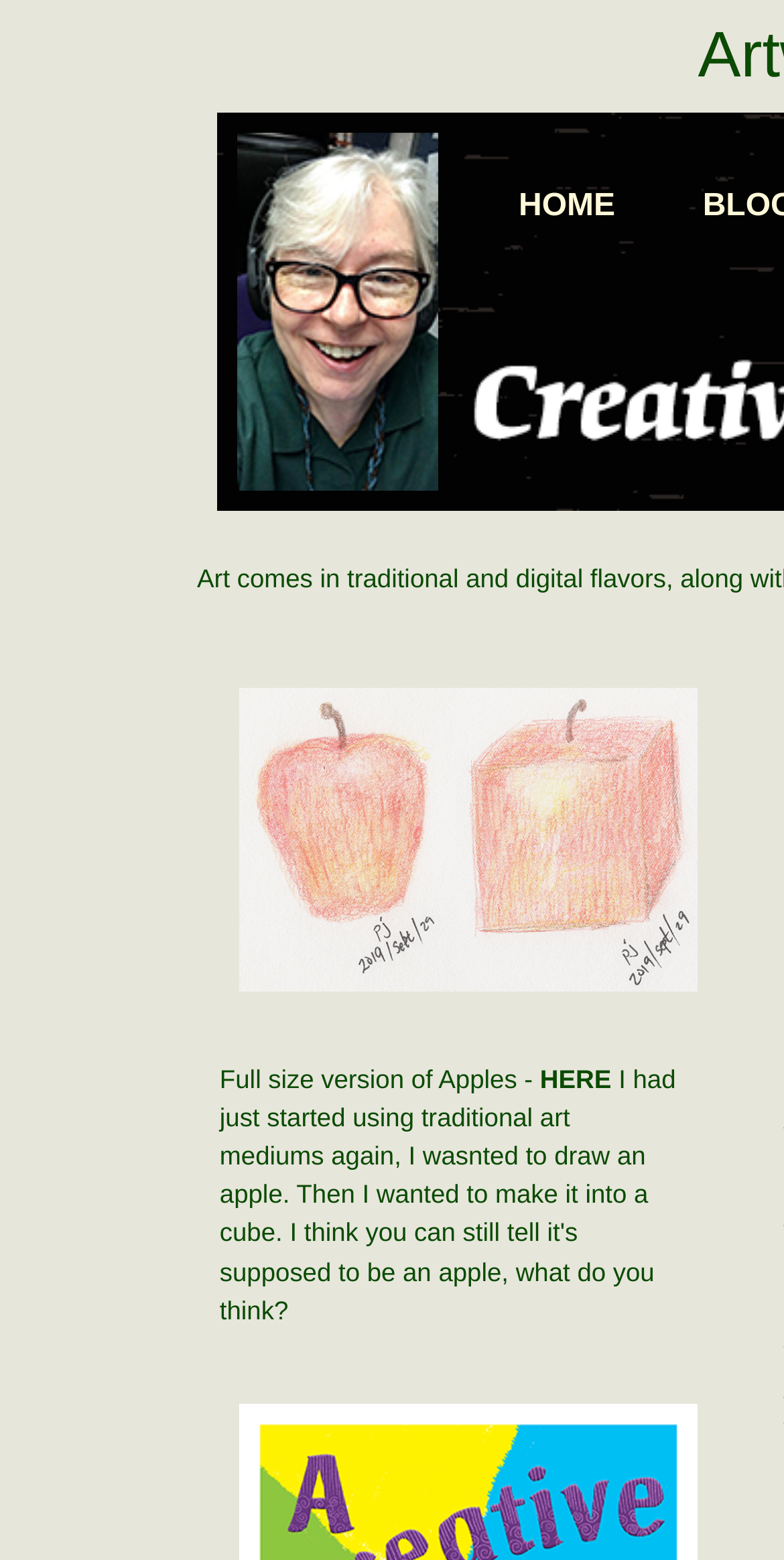Using the provided element description "HERE", determine the bounding box coordinates of the UI element.

[0.689, 0.808, 0.78, 0.827]